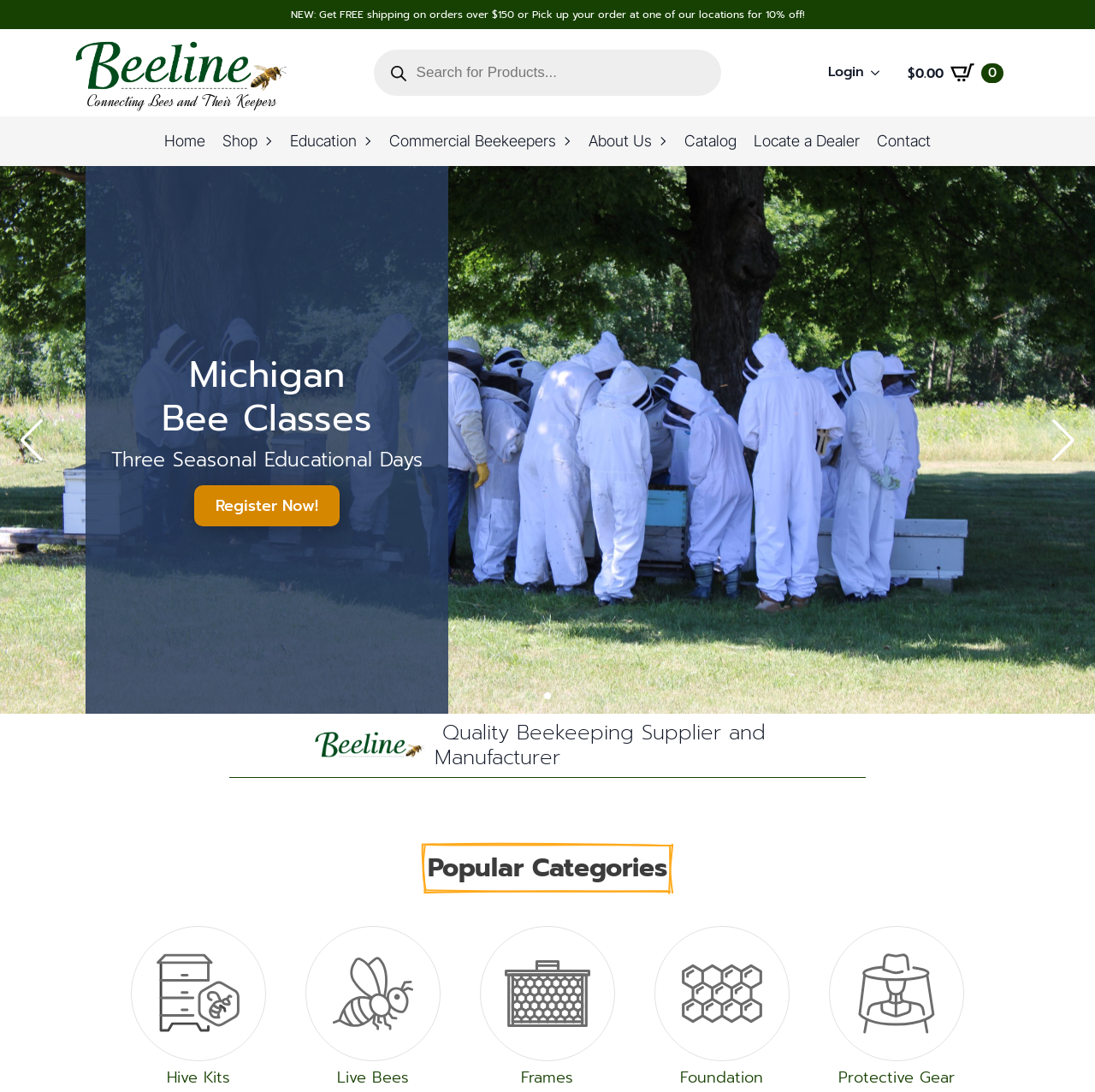Find the bounding box coordinates for the area that must be clicked to perform this action: "Submit your app for review".

None